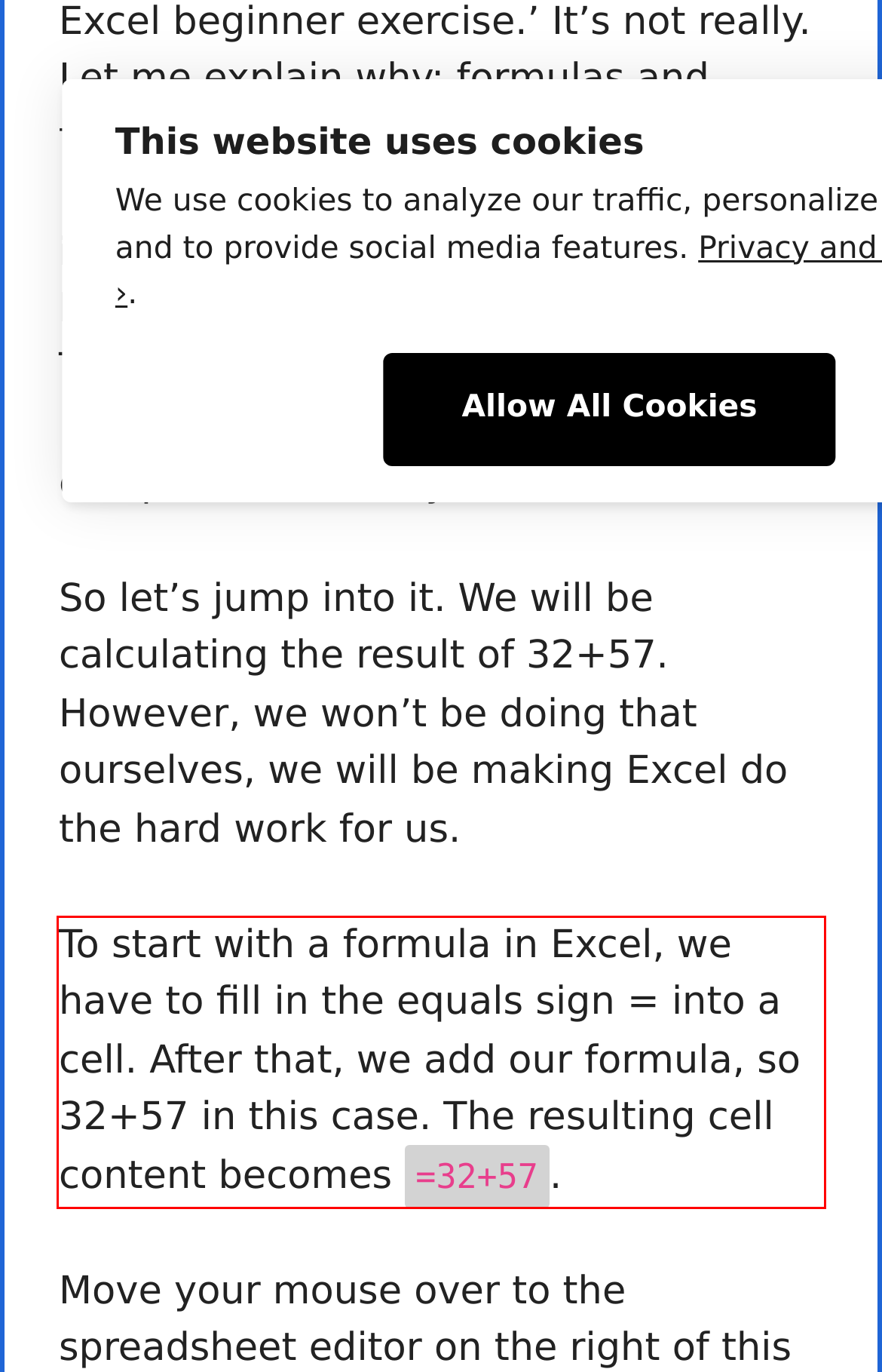With the provided screenshot of a webpage, locate the red bounding box and perform OCR to extract the text content inside it.

To start with a formula in Excel, we have to fill in the equals sign = into a cell. After that, we add our formula, so 32+57 in this case. The resulting cell content becomes =32+57.